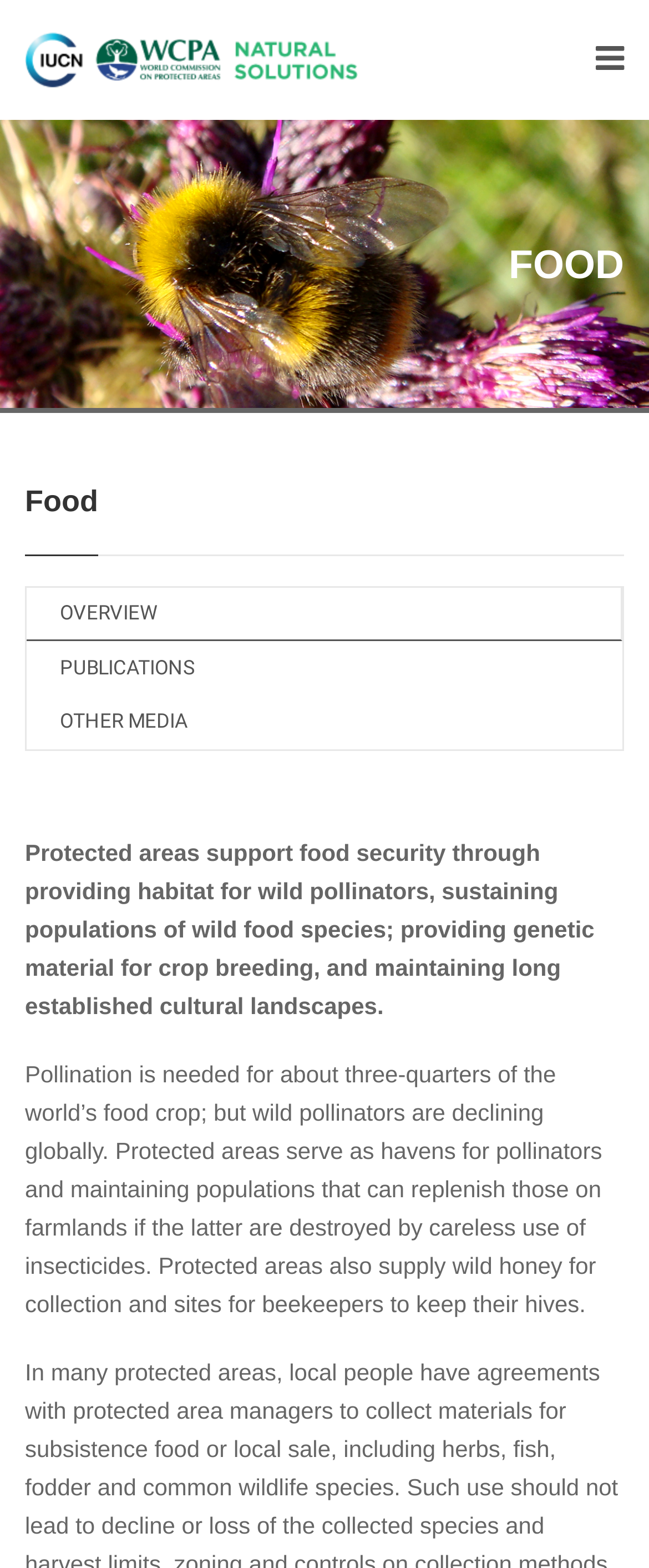What percentage of the world's food crop needs pollination?
Give a detailed response to the question by analyzing the screenshot.

The webpage states that 'Pollination is needed for about three-quarters of the world’s food crop', indicating the importance of pollination in food production.